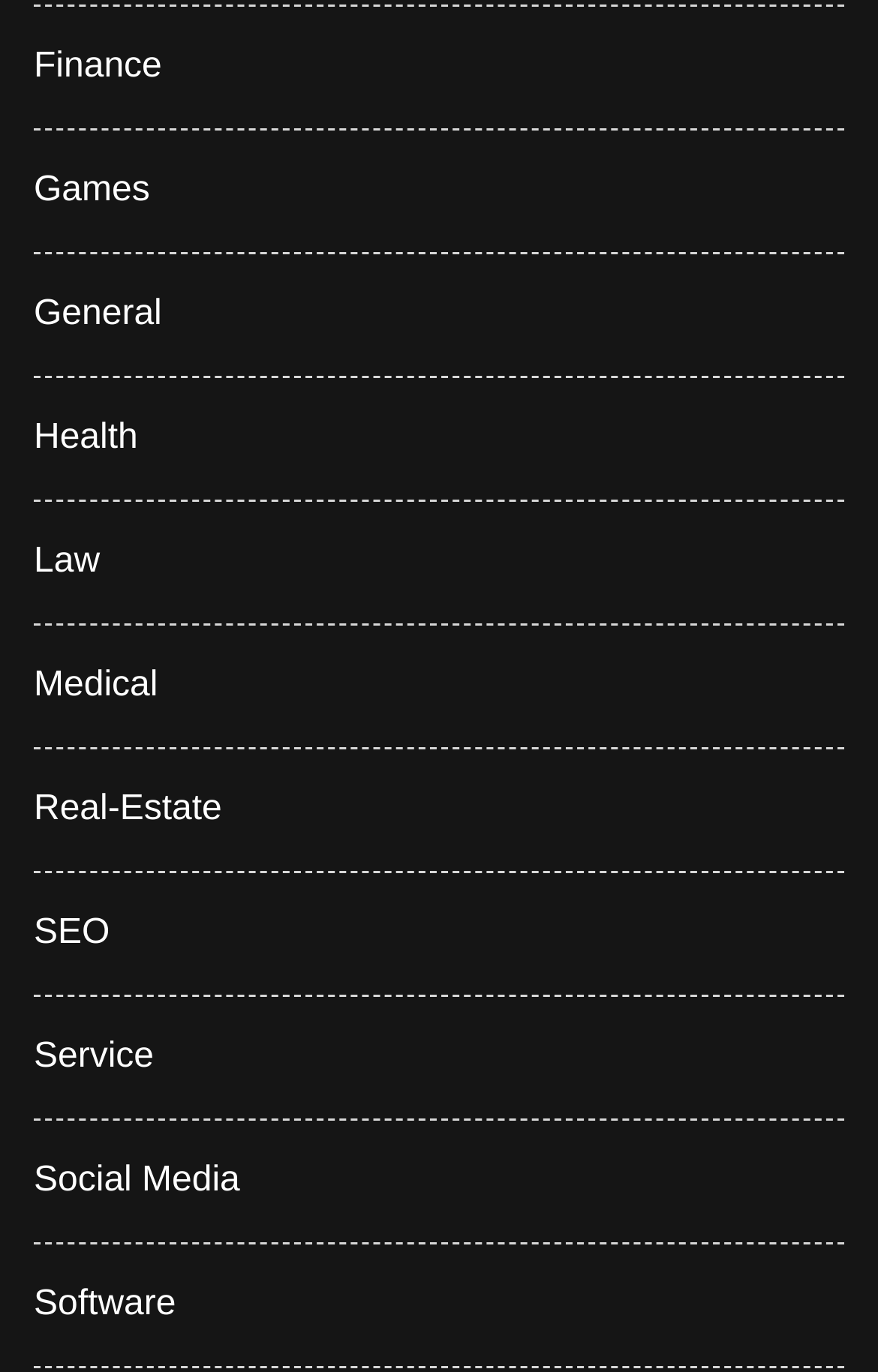What is the last category listed?
By examining the image, provide a one-word or phrase answer.

Software